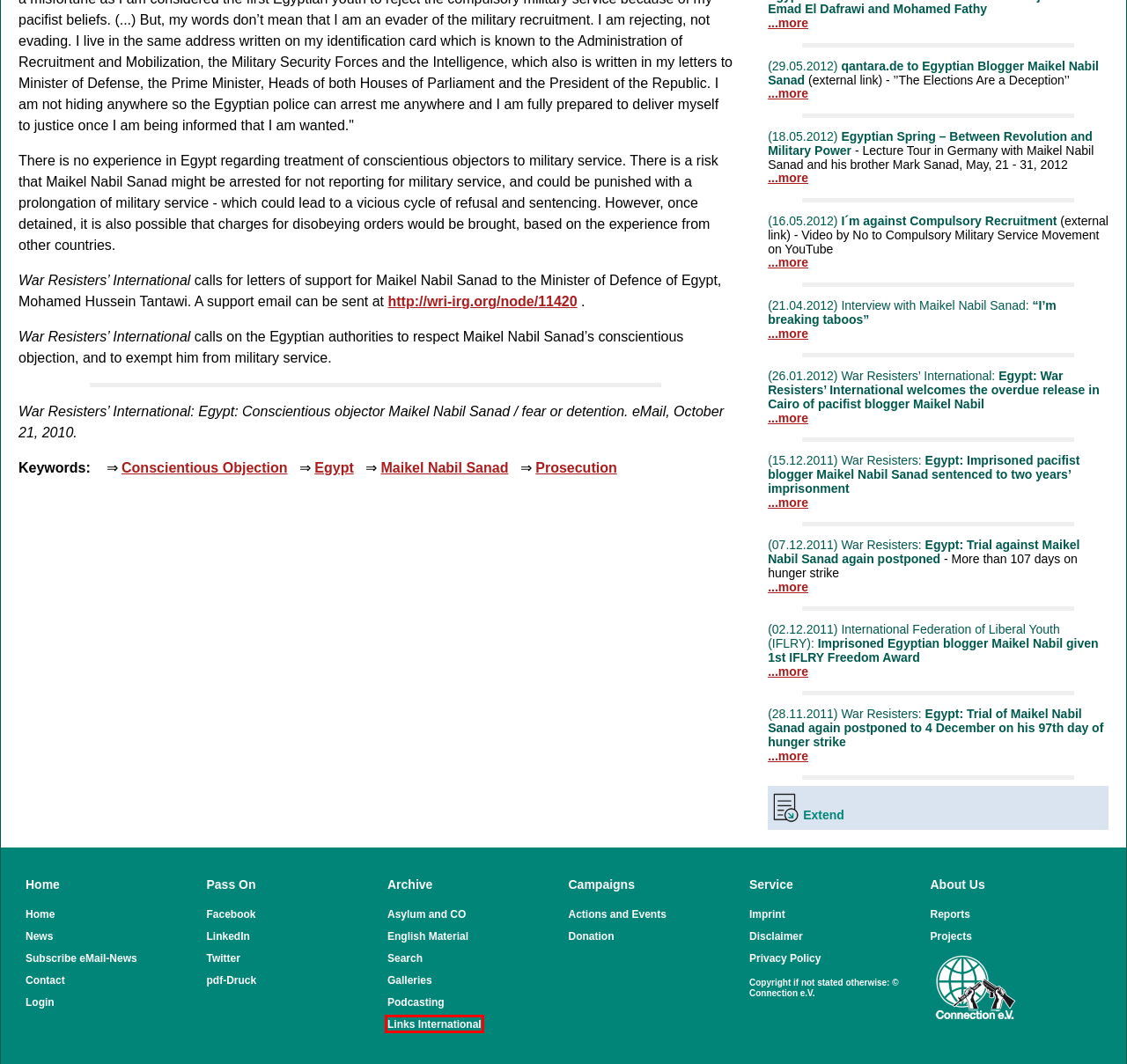Look at the screenshot of a webpage with a red bounding box and select the webpage description that best corresponds to the new page after clicking the element in the red box. Here are the options:
A. Kriegsdienstverweigerung International
B. Search at Connection e.V.
C. “I’m breaking taboos”
D. Privacy Policy
E. Keyword: CO and Asylum
F. Imprisoned Egyptian blogger Maikel Nabil given 1st IFLRY Freedom Award
G. Donate to Connection e.V.
H. Keyword: Actions and Events

A